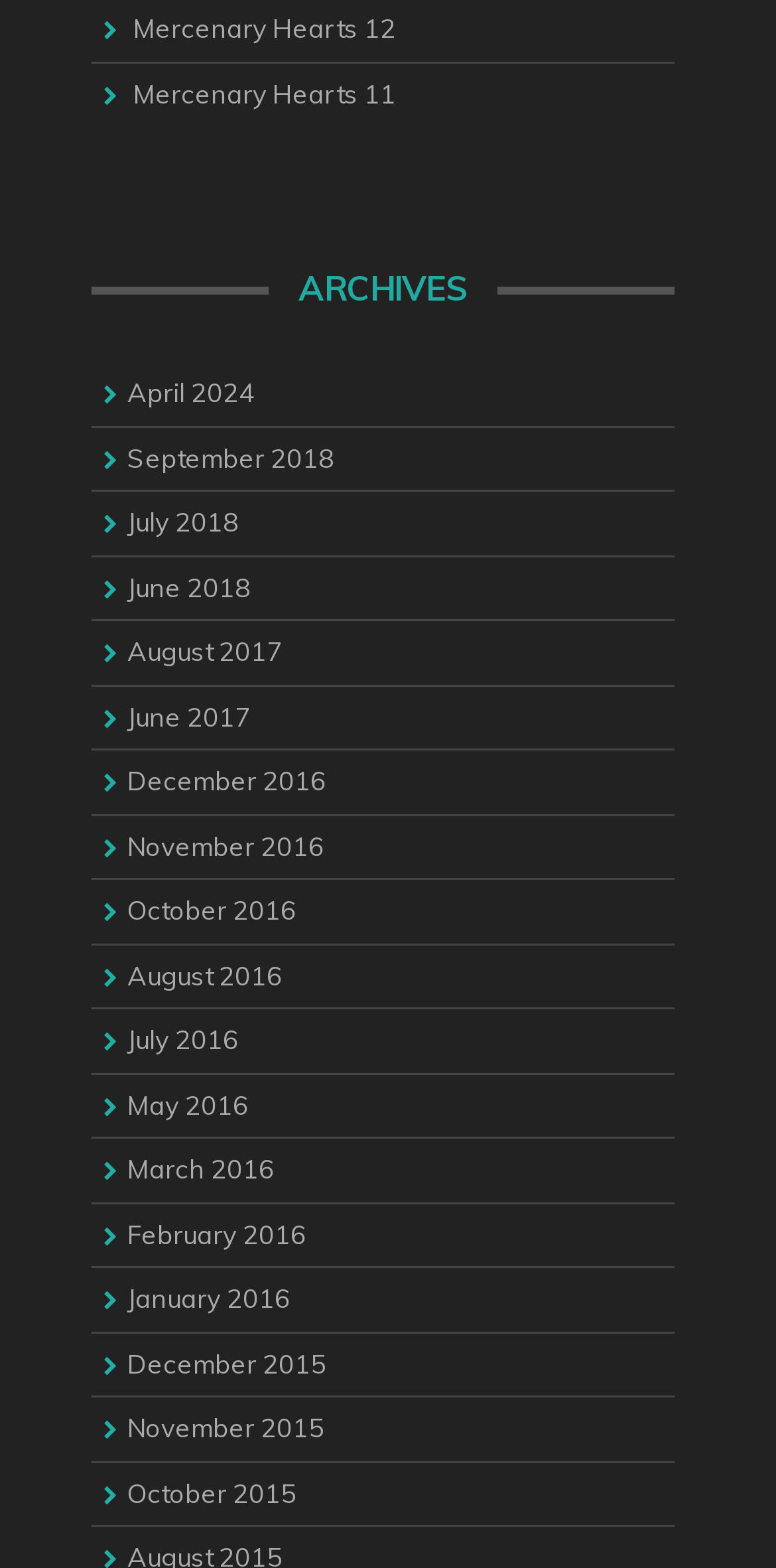Identify the bounding box coordinates for the element you need to click to achieve the following task: "Click on 'How will news events affect the financial markets?'". The coordinates must be four float values ranging from 0 to 1, formatted as [left, top, right, bottom].

None